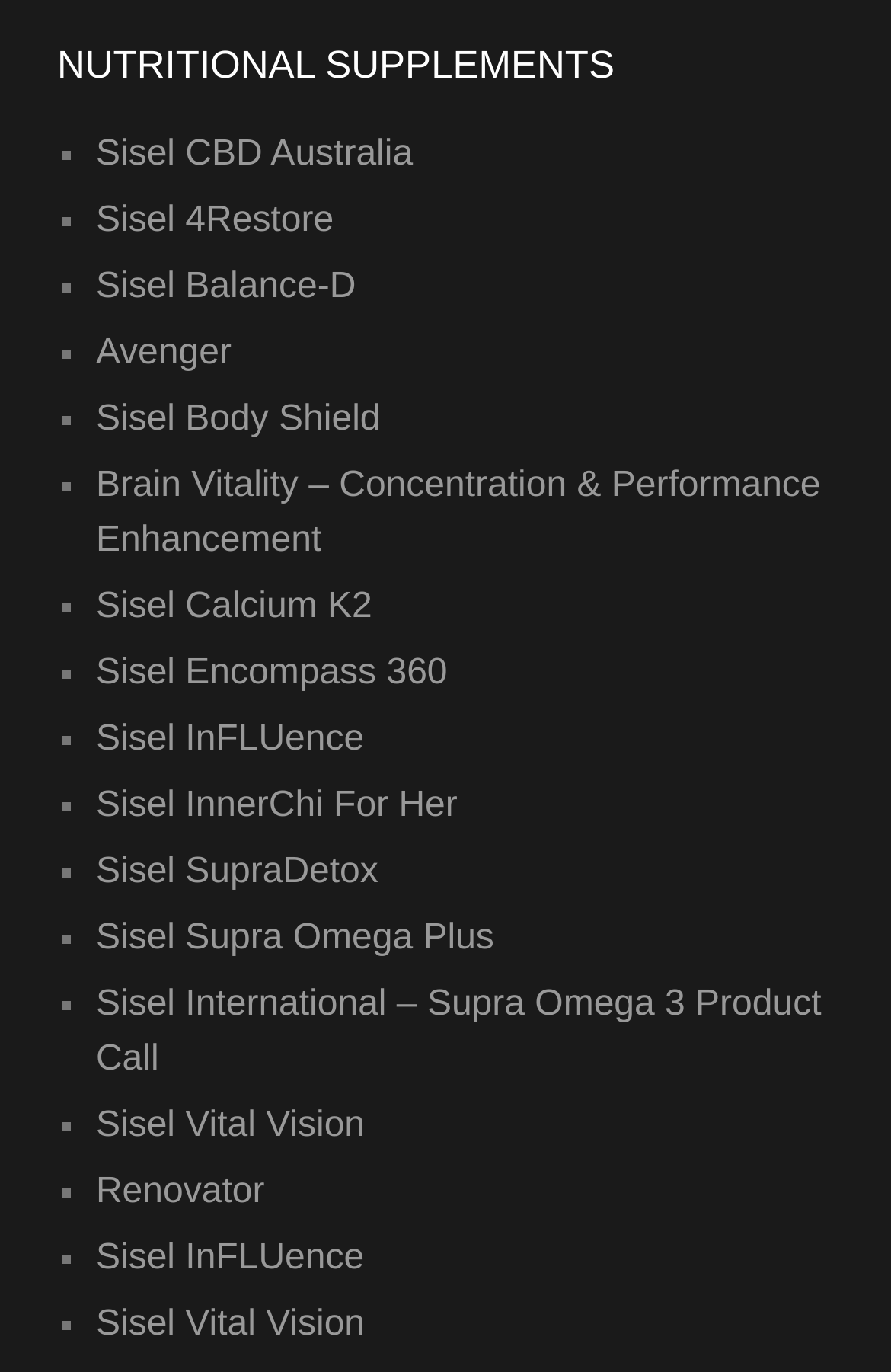Is Sisel InFLUence listed more than once on this webpage?
Give a single word or phrase answer based on the content of the image.

Yes